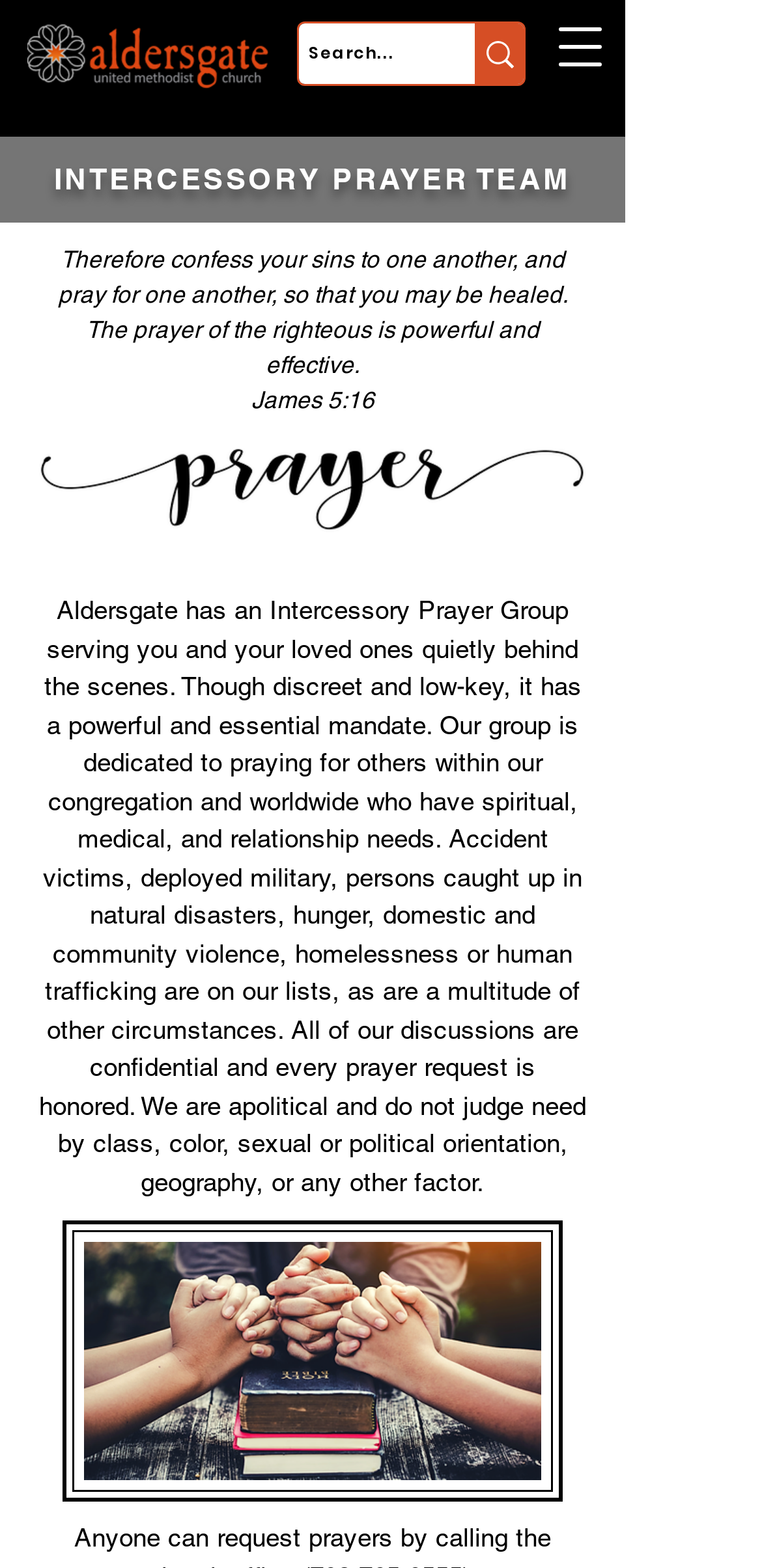Summarize the webpage in an elaborate manner.

The webpage is about the Prayer Team of Aldersgate UMC. At the top left corner, there is a logo of Aldersgate UMC, accompanied by a search bar with a search button on the right side. The search bar has a placeholder text "Search...". 

Below the search bar, there is a navigation menu button on the top right corner. 

The main content of the webpage is divided into two sections. On the left side, there is a heading "INTERCESSORY PRAYER TEAM" followed by three paragraphs of text. The first paragraph is a quote from the Bible, "Therefore confess your sins to one another, and pray for one another, so that you may be healed." The second paragraph is another quote, "The prayer of the righteous is powerful and effective." The third paragraph is a reference to the Bible, "James 5:16". 

On the right side of the heading, there is an image related to prayer. Below the image, there is a long paragraph describing the Intercessory Prayer Group of Aldersgate UMC, its purpose, and its activities. The group prays for people with various needs, and all discussions are confidential. 

At the bottom of the webpage, there is an image of a newsletter or a web page related to the Prayer Team.